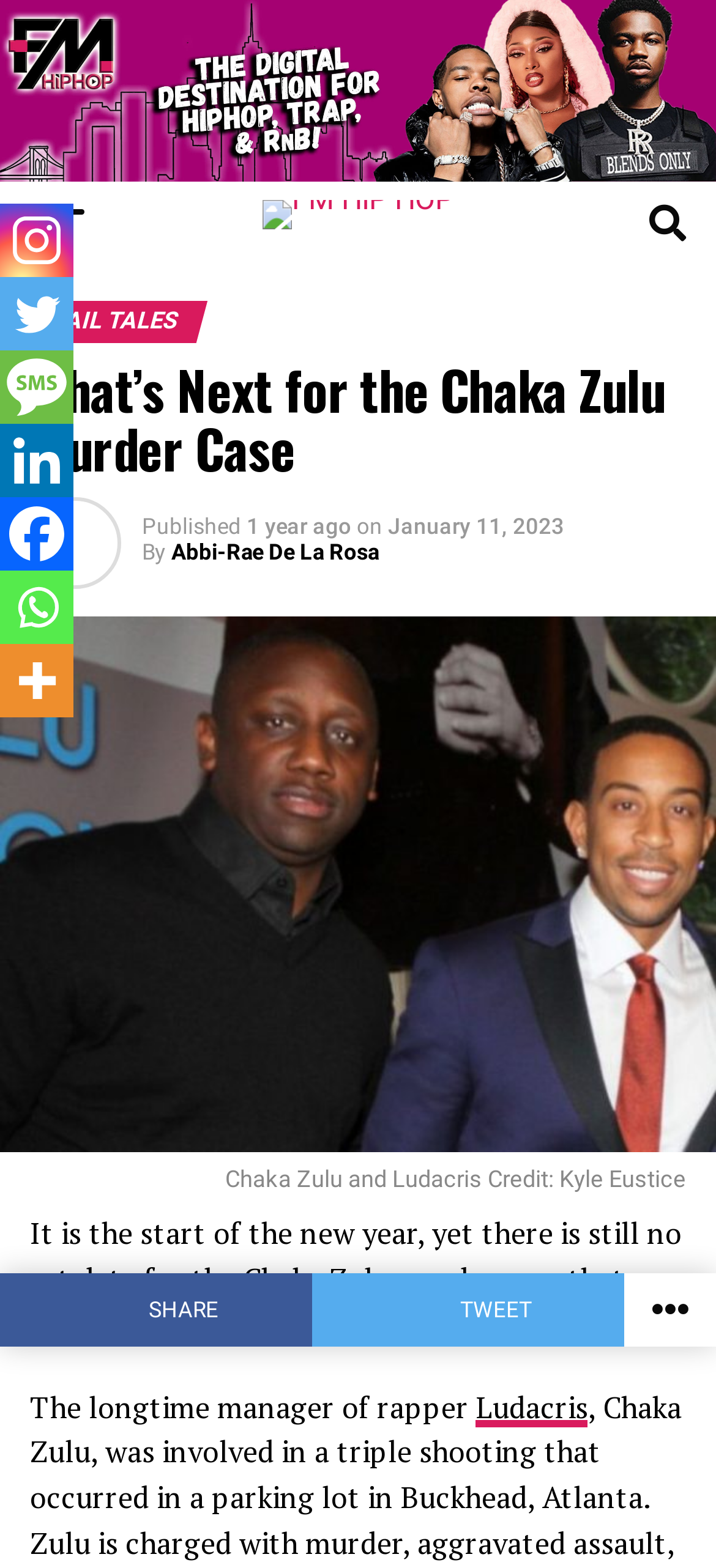Identify the bounding box coordinates of the specific part of the webpage to click to complete this instruction: "Open Instagram".

[0.0, 0.13, 0.103, 0.177]